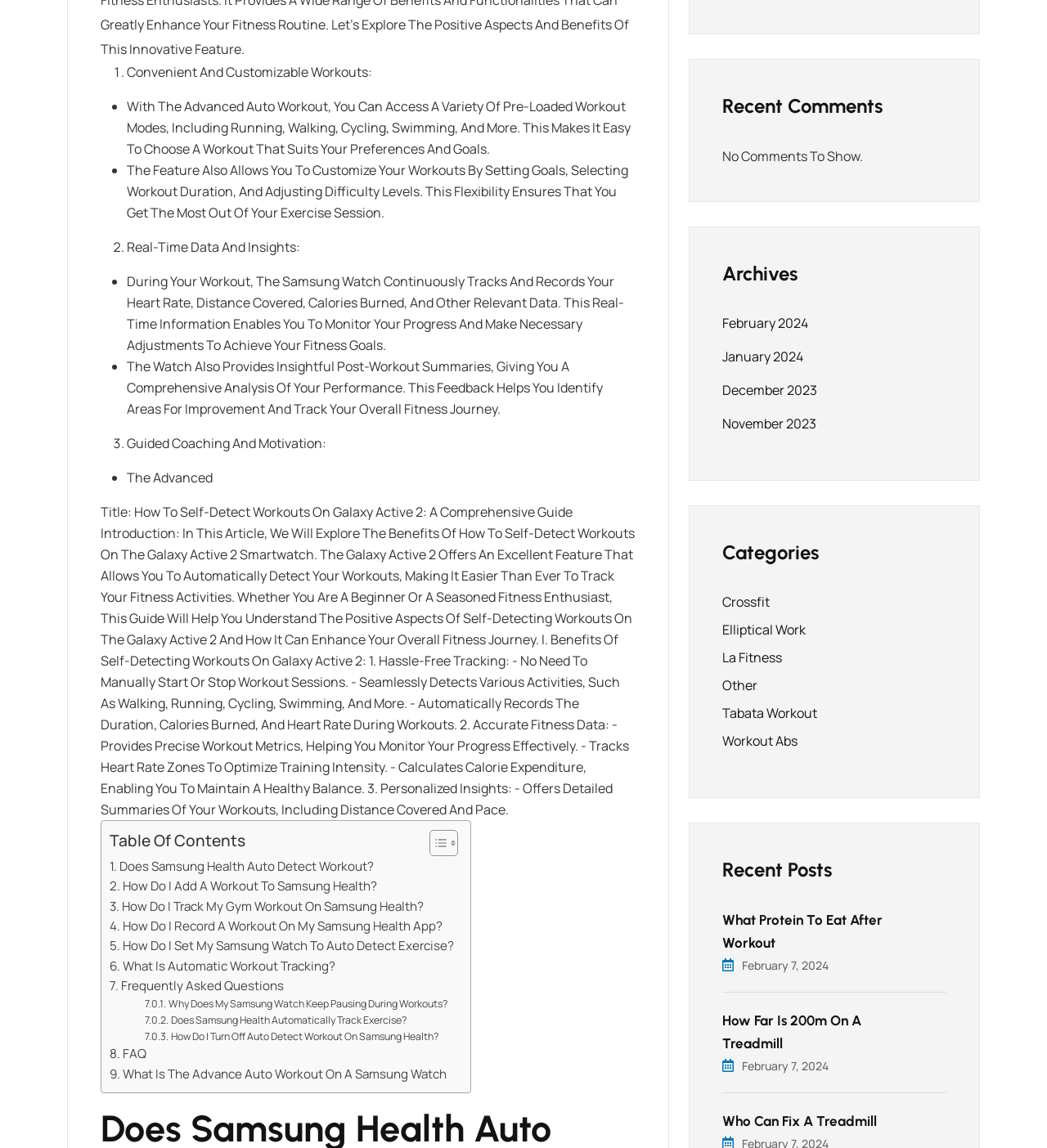Identify the bounding box coordinates of the area you need to click to perform the following instruction: "Check 'Recent Comments'".

[0.69, 0.08, 0.904, 0.105]